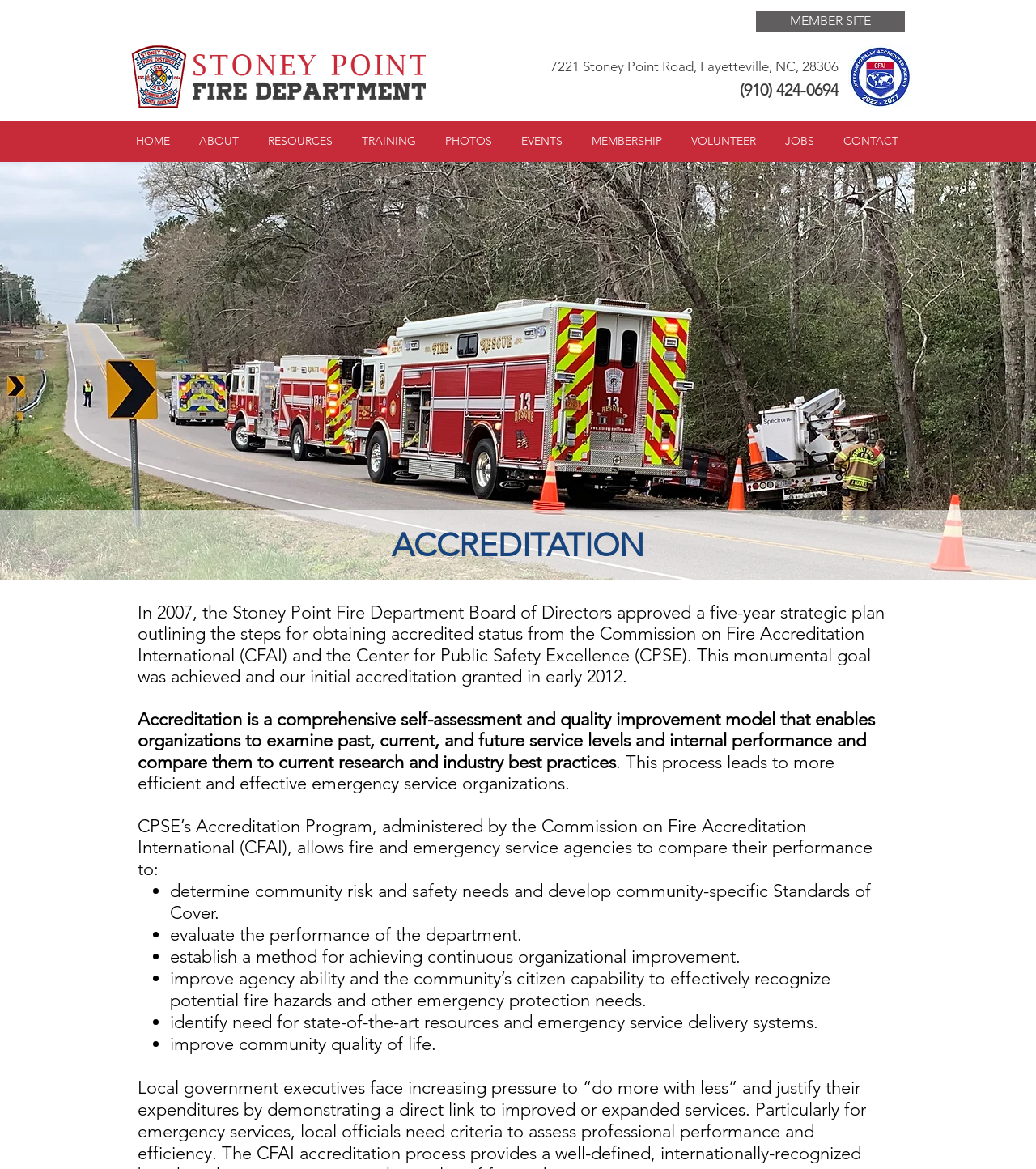Pinpoint the bounding box coordinates of the area that must be clicked to complete this instruction: "Enter your name".

None